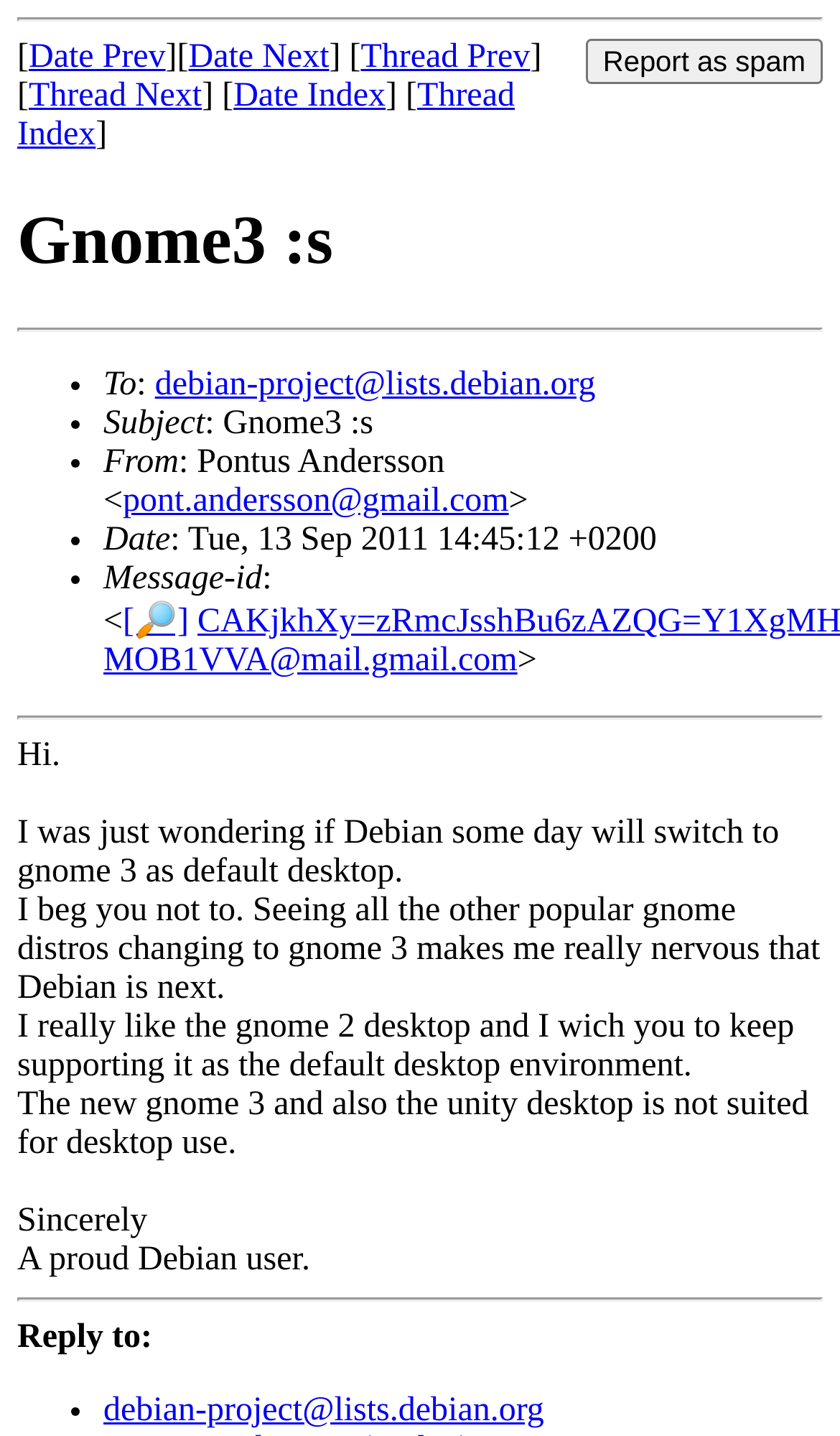Respond to the question below with a single word or phrase:
What is the date of the email?

Tue, 13 Sep 2011 14:45:12 +0200